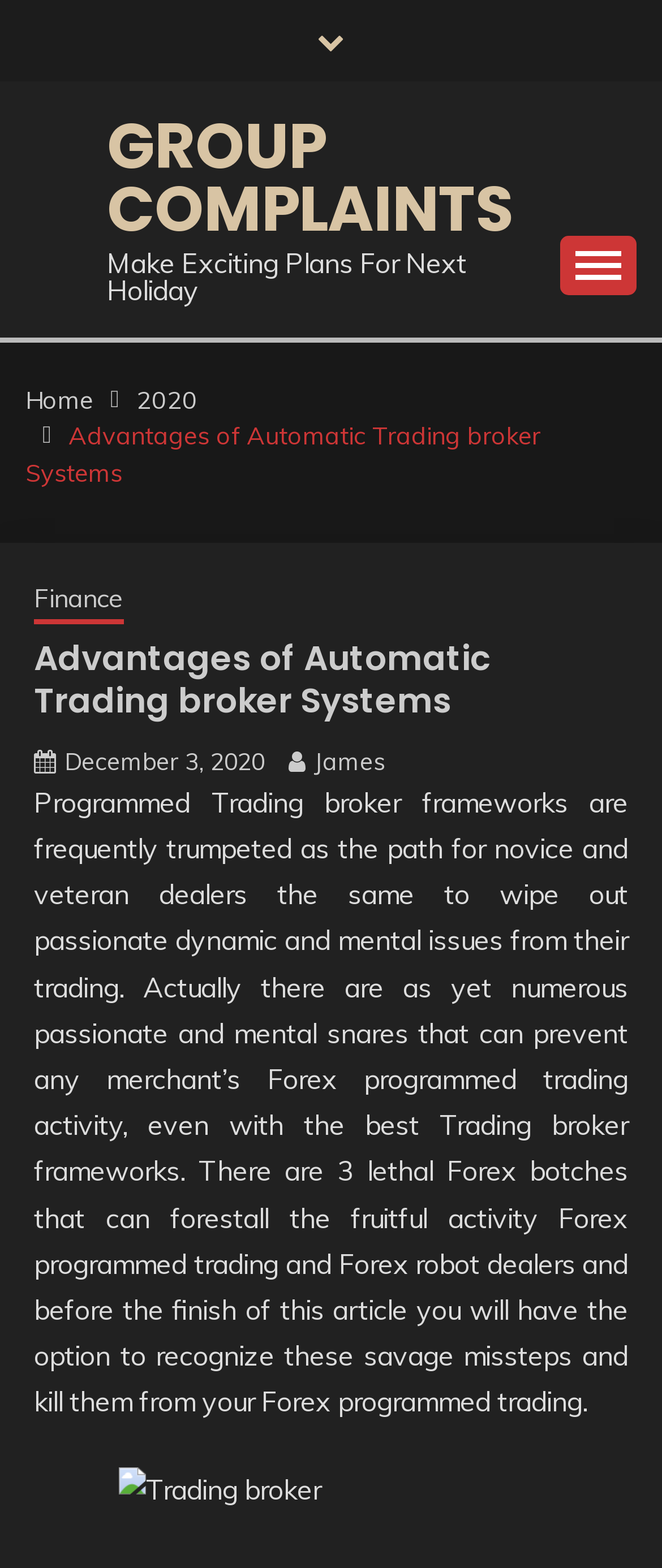Identify the bounding box coordinates of the section to be clicked to complete the task described by the following instruction: "Click the link to view all posts by James". The coordinates should be four float numbers between 0 and 1, formatted as [left, top, right, bottom].

[0.474, 0.476, 0.582, 0.495]